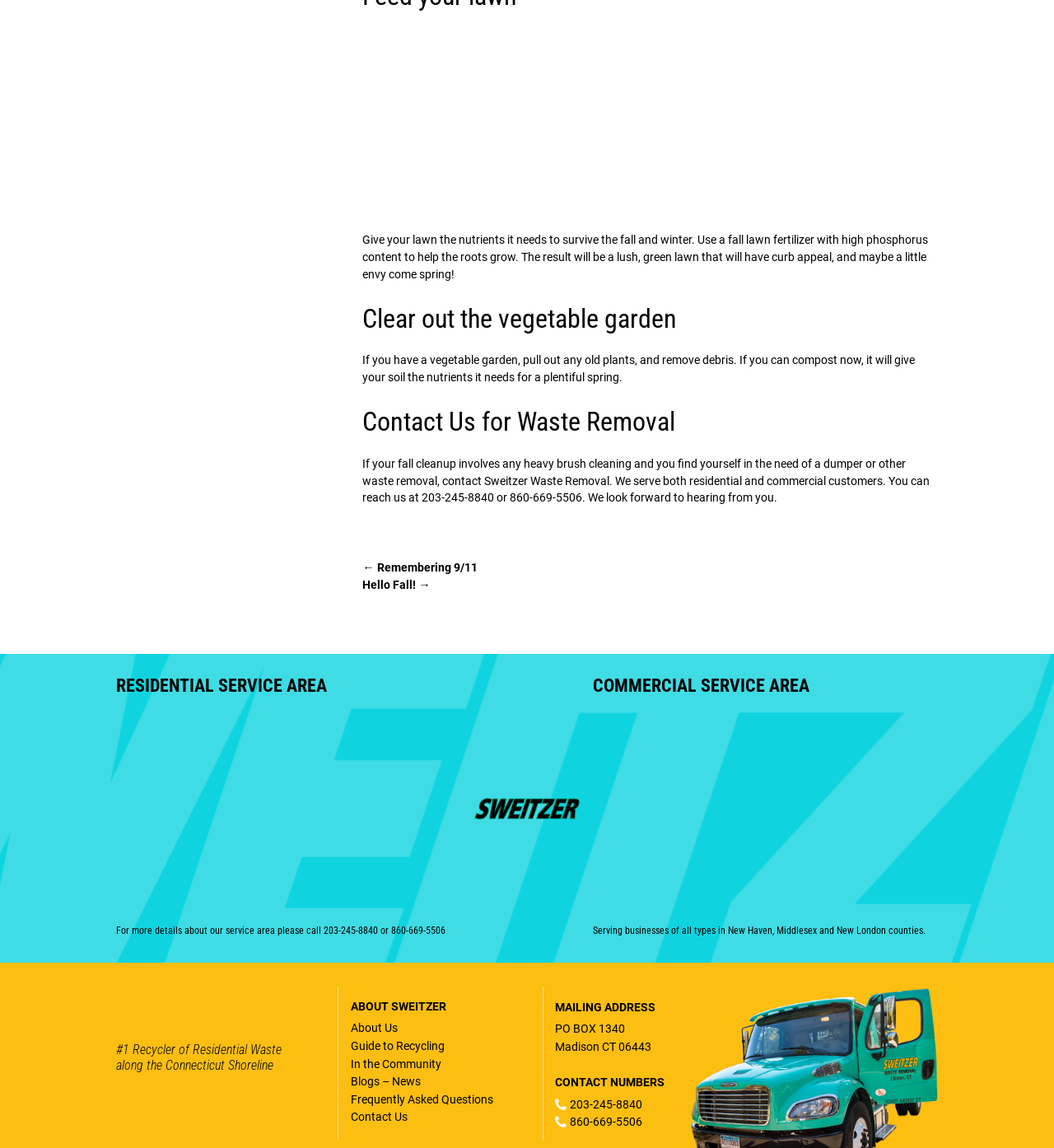What is the purpose of using a fall lawn fertilizer?
Look at the image and provide a short answer using one word or a phrase.

To help the roots grow